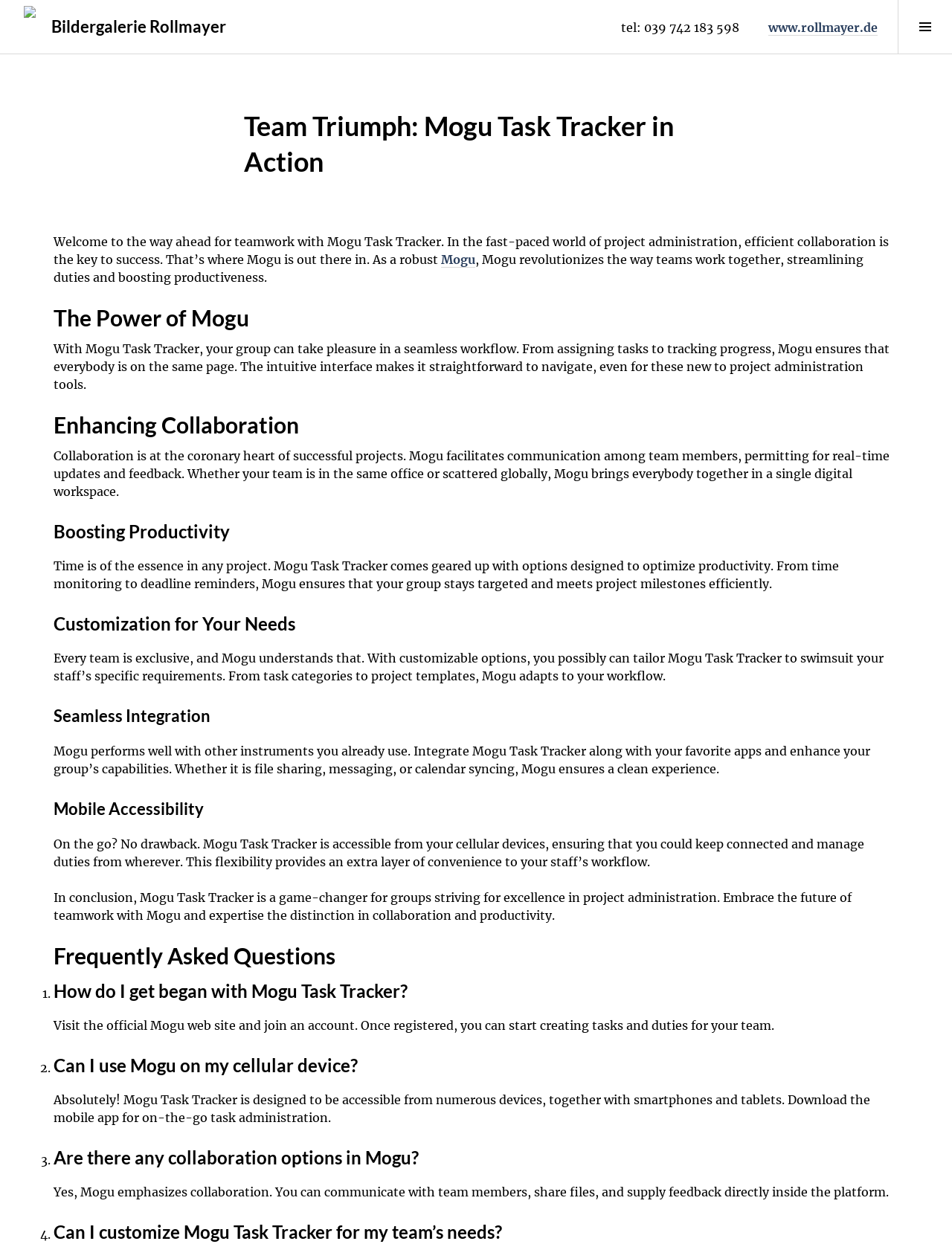What is the name of the task tracker mentioned on this webpage?
Answer the question with as much detail as possible.

I found the answer by reading the text content of the webpage, specifically the heading 'Team Triumph: Mogu Task Tracker in Action' and the paragraph that starts with 'Welcome to the way ahead for teamwork with Mogu Task Tracker.'